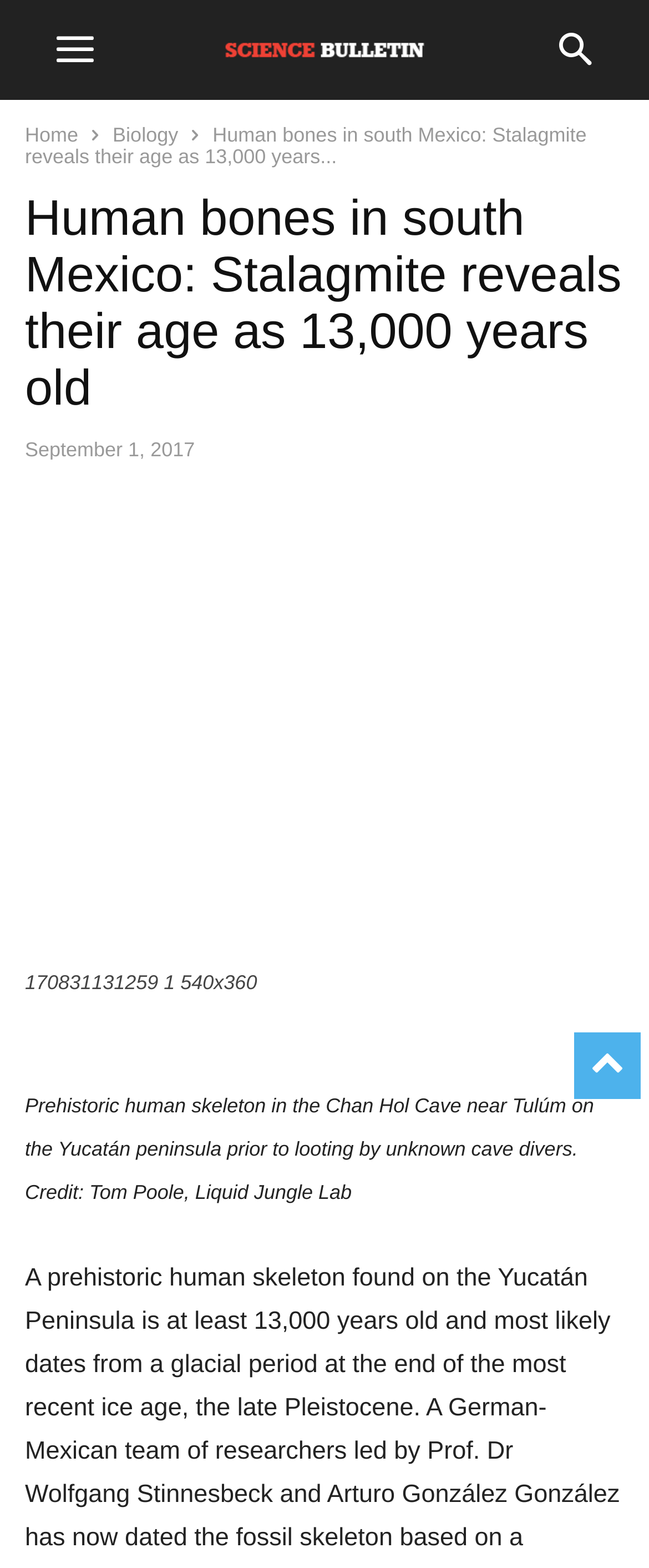Determine the bounding box for the HTML element described here: "parent_node: 170831131259 1 540x360". The coordinates should be given as [left, top, right, bottom] with each number being a float between 0 and 1.

[0.0, 0.595, 1.0, 0.613]